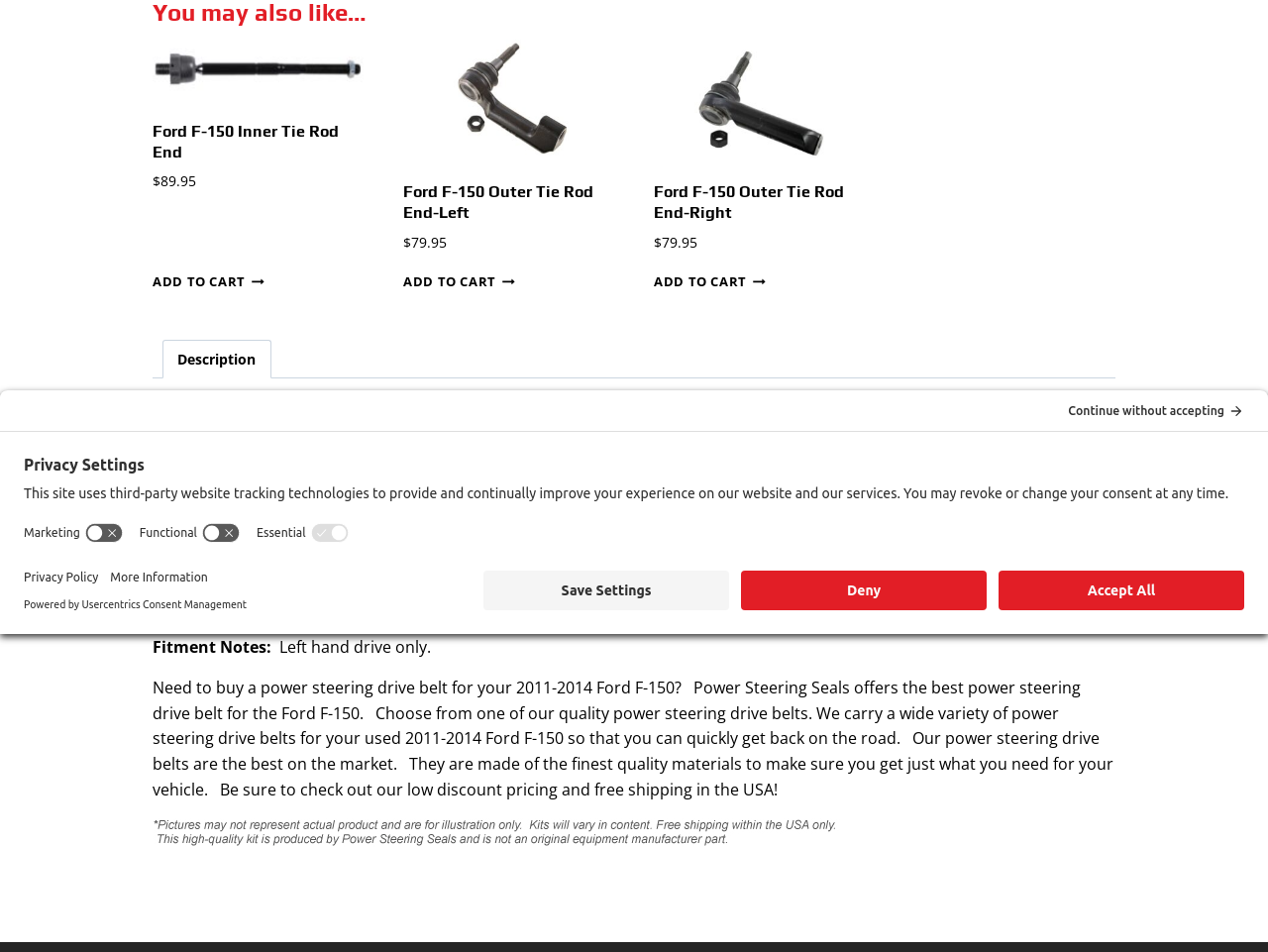Can you find the bounding box coordinates for the UI element given this description: "Usercentrics Consent Management"? Provide the coordinates as four float numbers between 0 and 1: [left, top, right, bottom].

[0.064, 0.628, 0.195, 0.641]